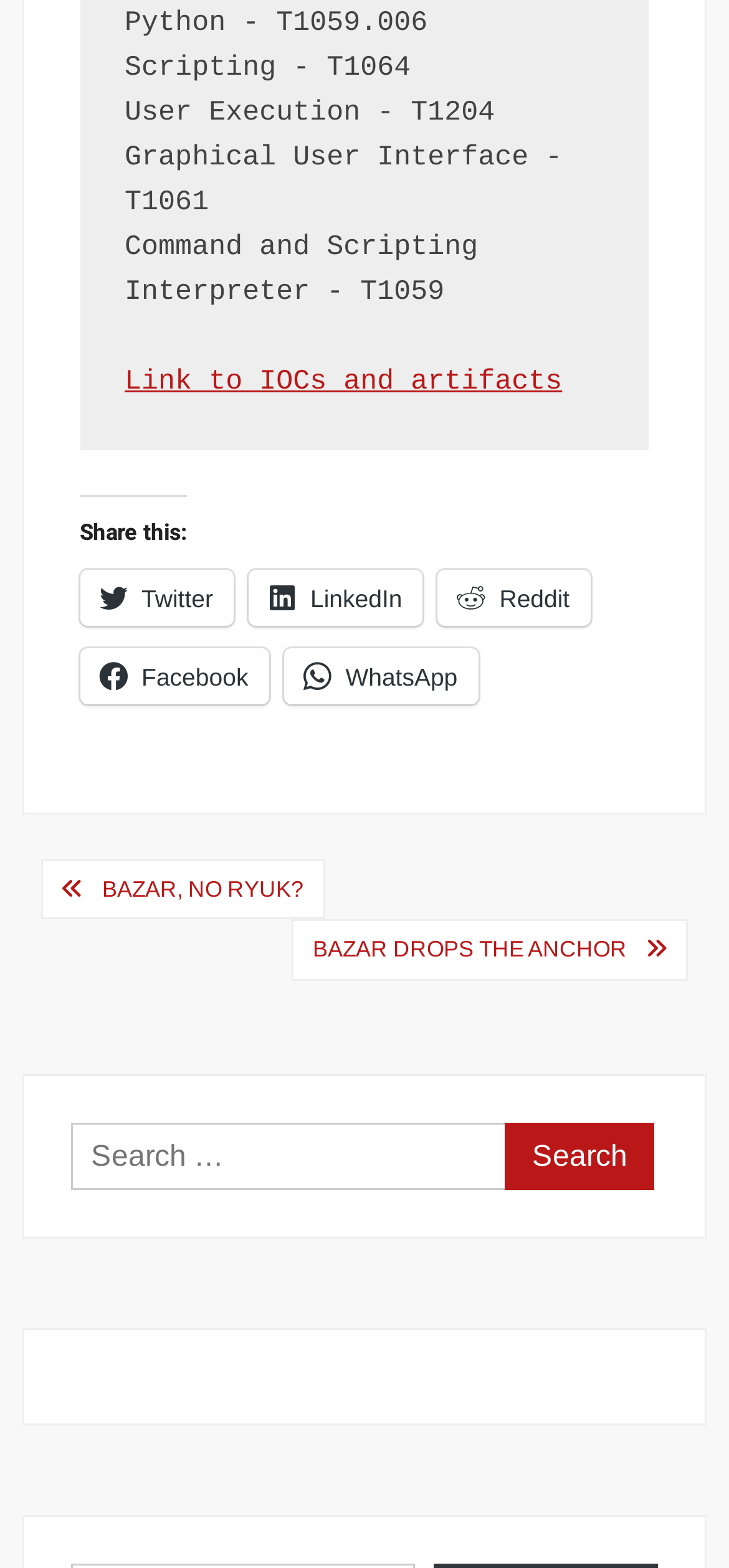Locate the bounding box coordinates of the element's region that should be clicked to carry out the following instruction: "Search for specific content". The coordinates need to be four float numbers between 0 and 1, i.e., [left, top, right, bottom].

[0.097, 0.716, 0.696, 0.759]